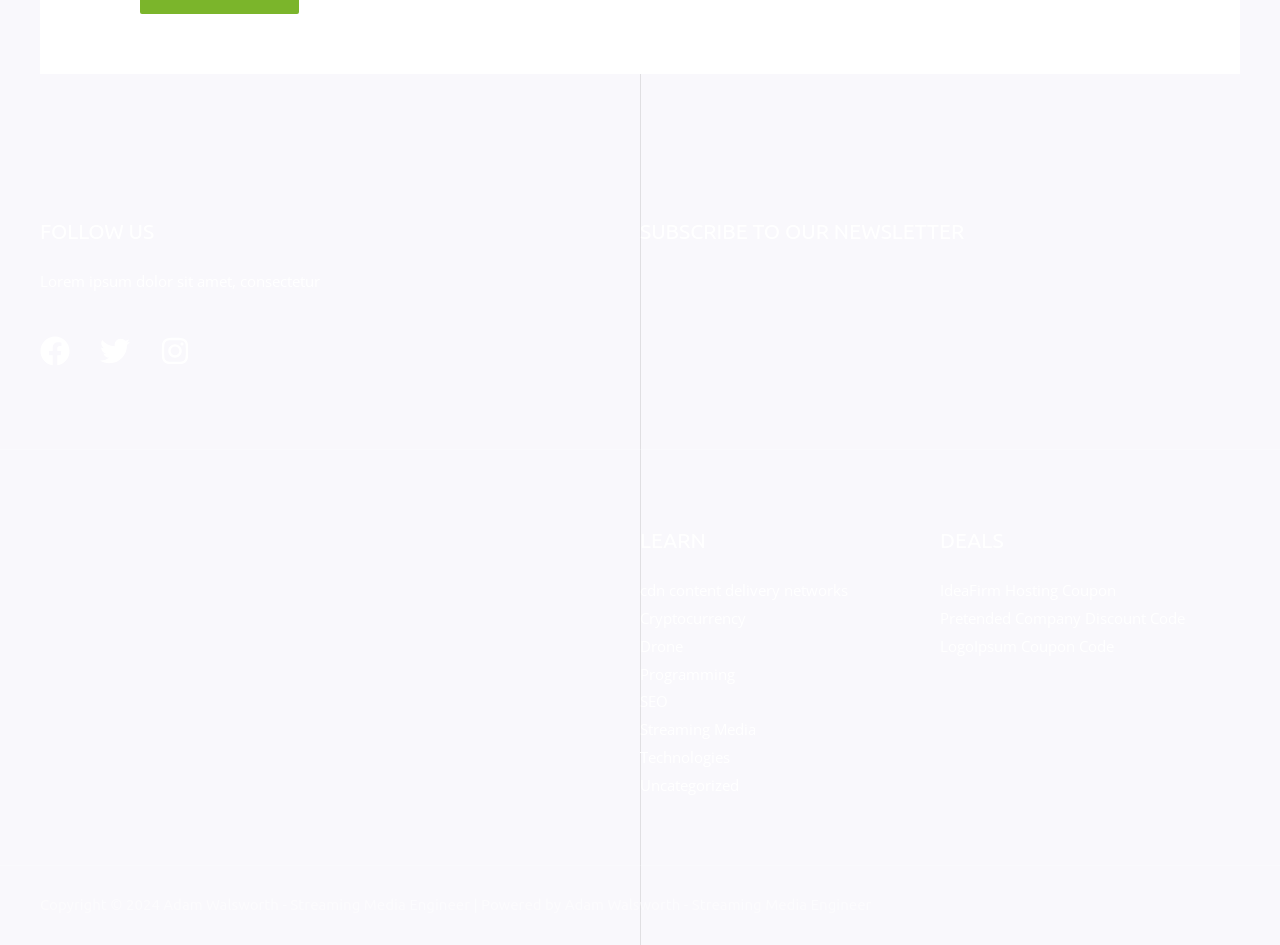Determine the bounding box coordinates for the area that needs to be clicked to fulfill this task: "Learn about cdn content delivery networks". The coordinates must be given as four float numbers between 0 and 1, i.e., [left, top, right, bottom].

[0.5, 0.614, 0.662, 0.635]